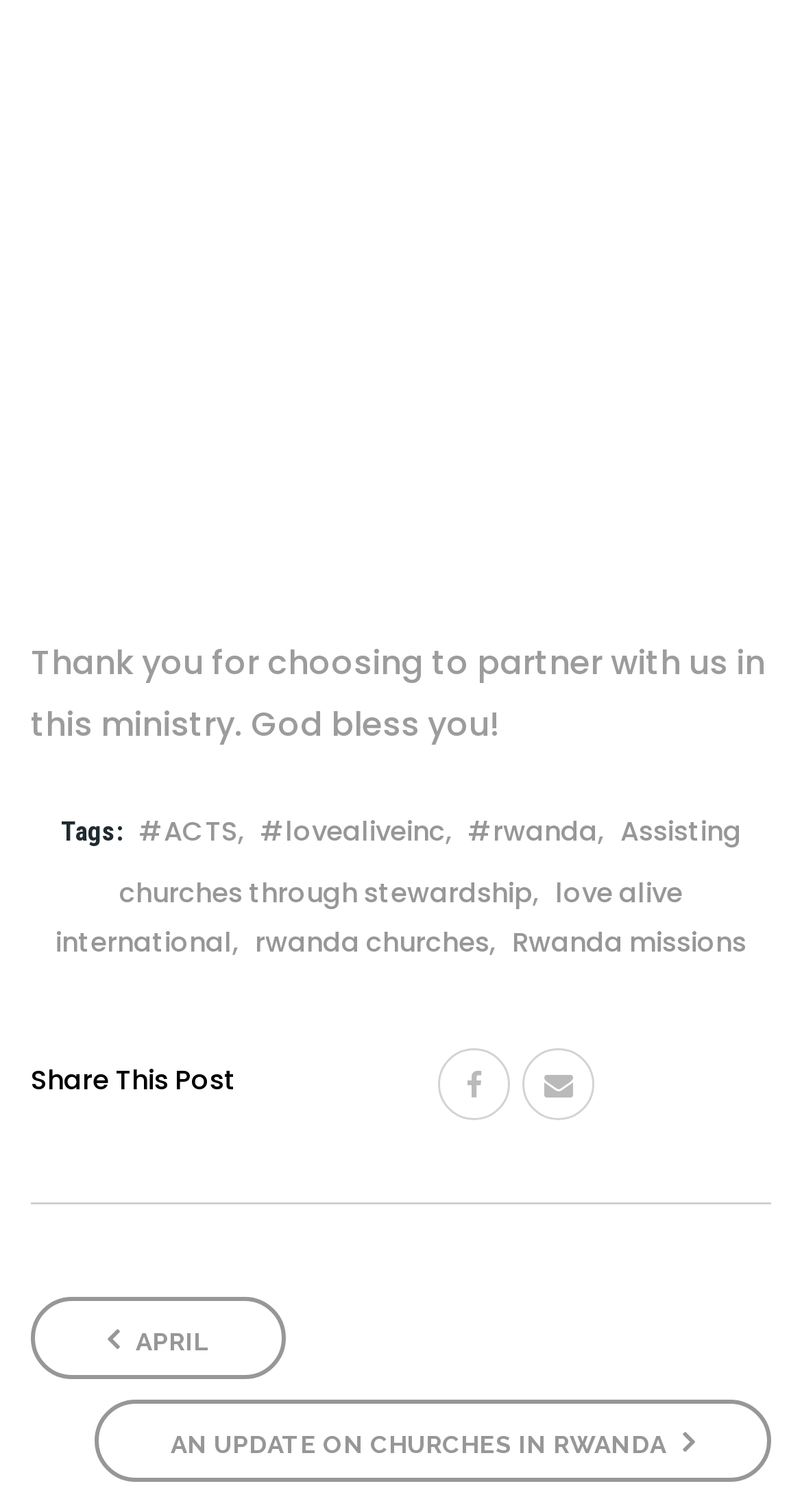Determine the bounding box coordinates of the section to be clicked to follow the instruction: "View the APRIL page". The coordinates should be given as four float numbers between 0 and 1, formatted as [left, top, right, bottom].

[0.038, 0.858, 0.356, 0.912]